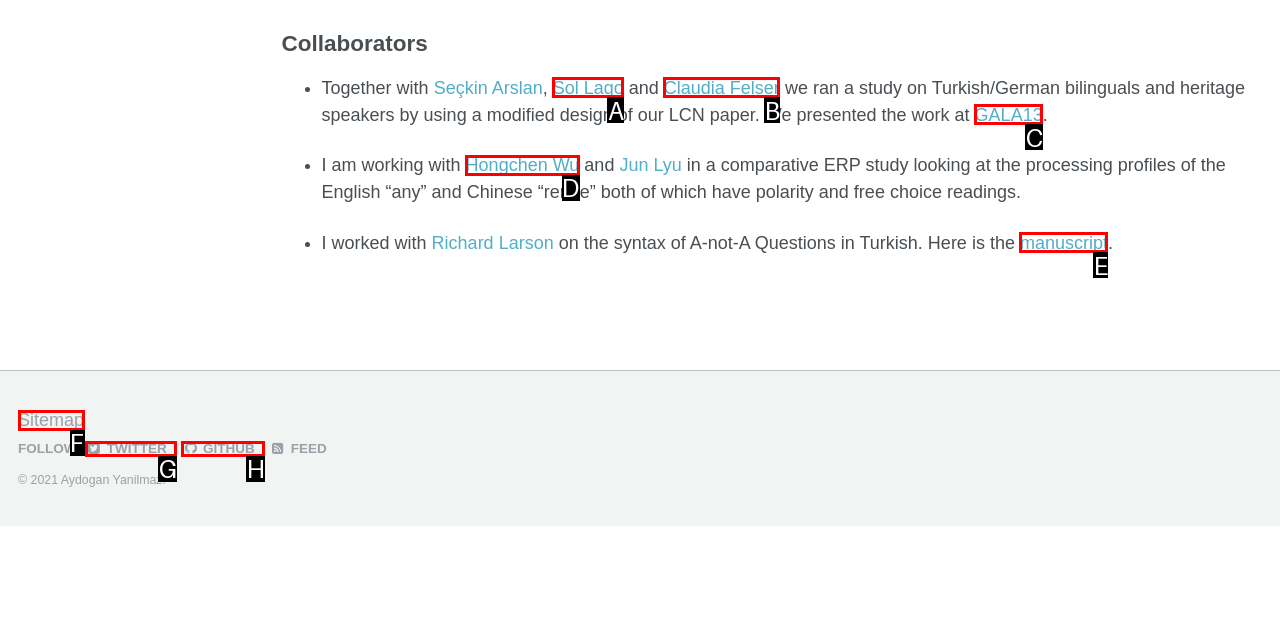Using the description: GALA13
Identify the letter of the corresponding UI element from the choices available.

C